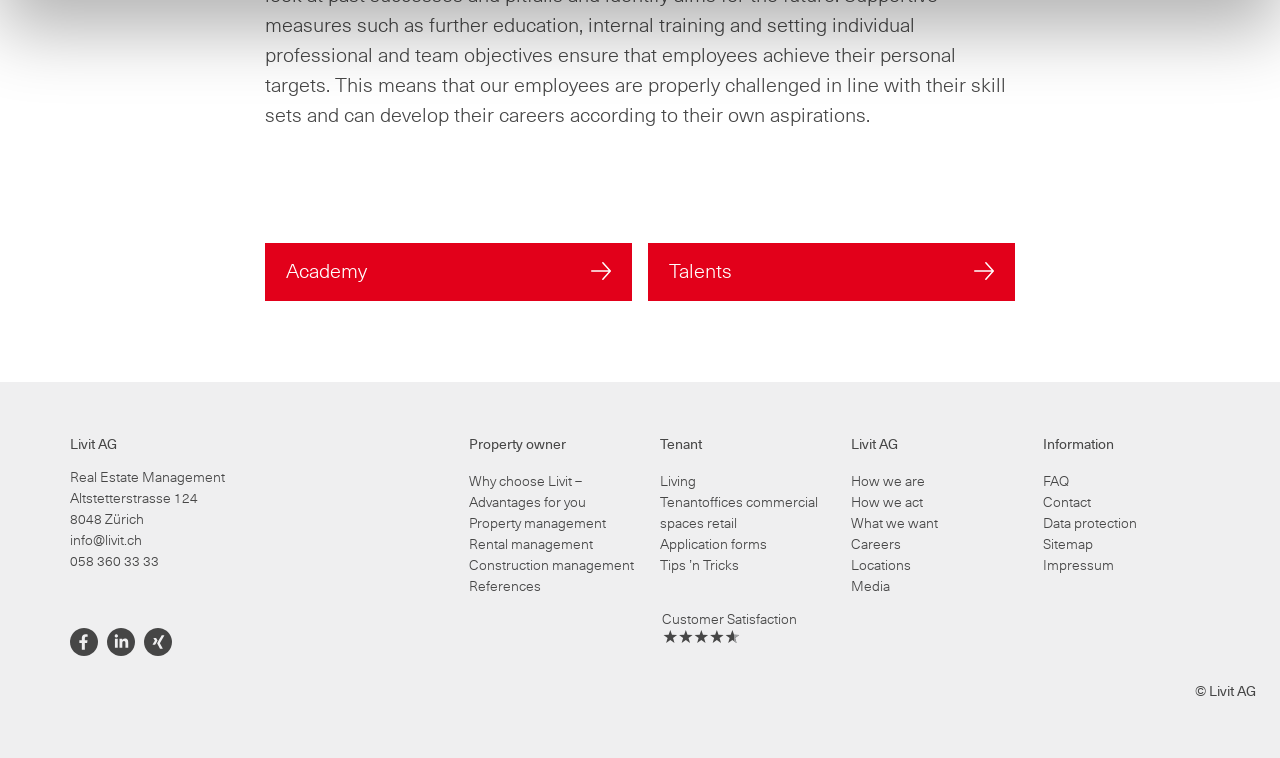What is the company name?
Answer the question with a single word or phrase by looking at the picture.

Livit AG